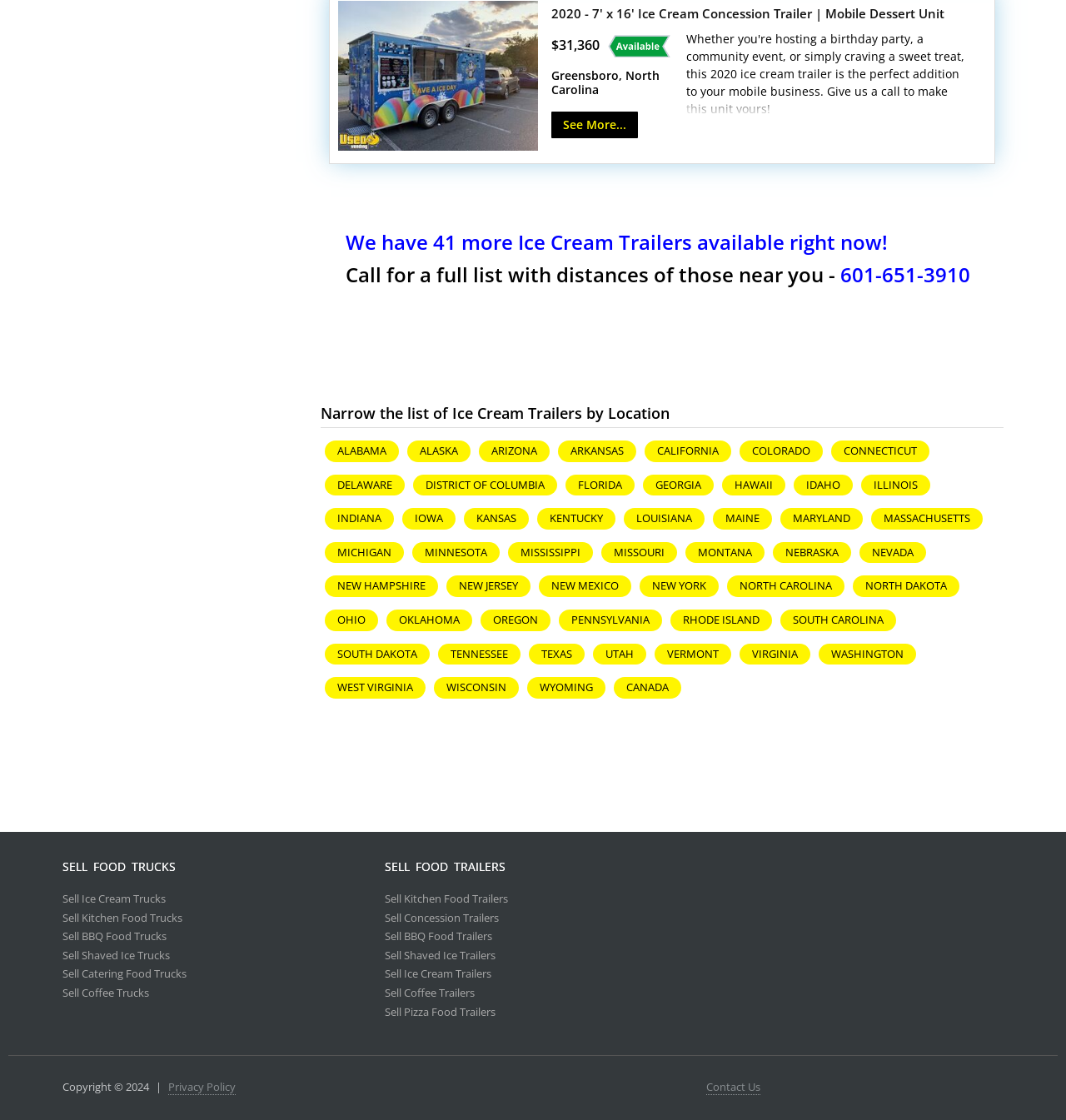Identify the bounding box coordinates for the element that needs to be clicked to fulfill this instruction: "Sell Ice Cream Trucks". Provide the coordinates in the format of four float numbers between 0 and 1: [left, top, right, bottom].

[0.059, 0.797, 0.155, 0.809]